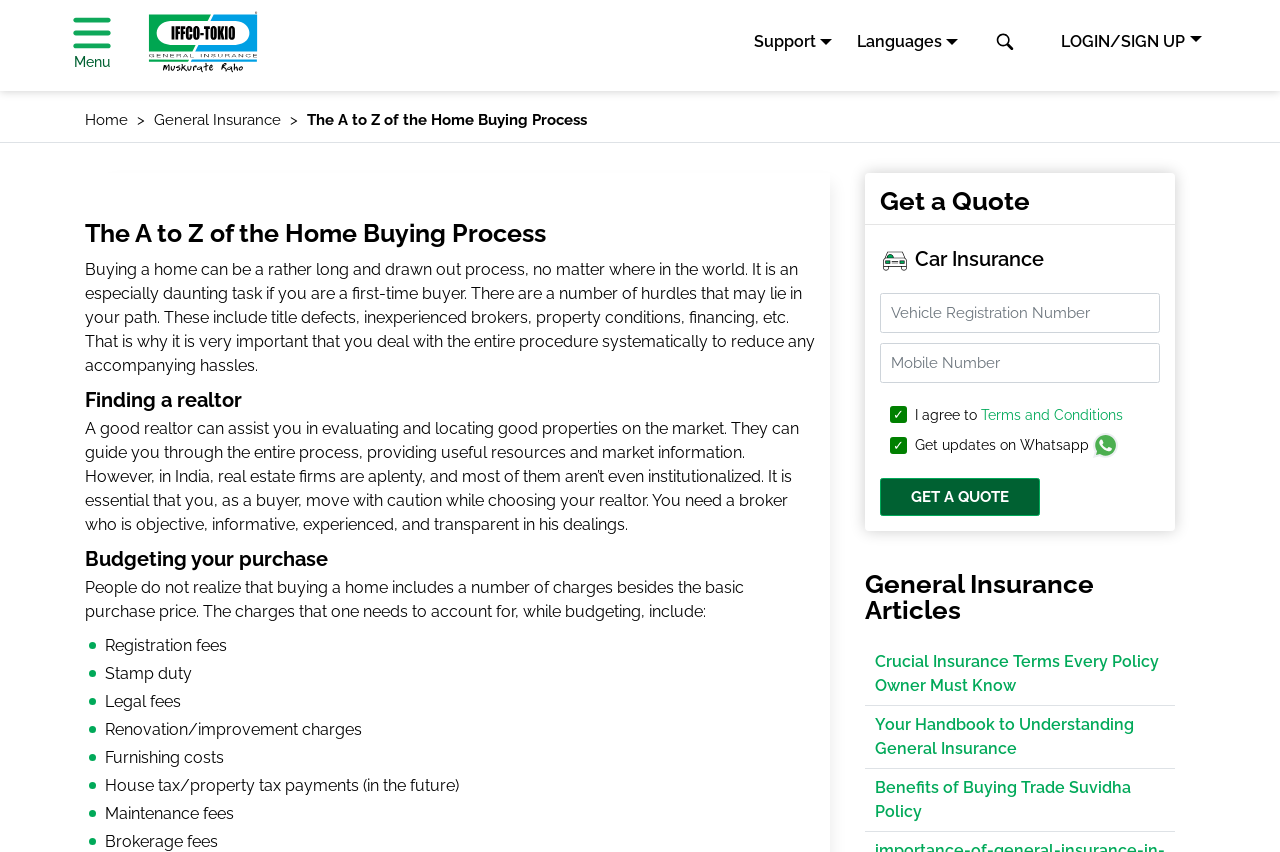Please reply to the following question using a single word or phrase: 
What is the topic of the 'General Insurance Articles' section?

General Insurance